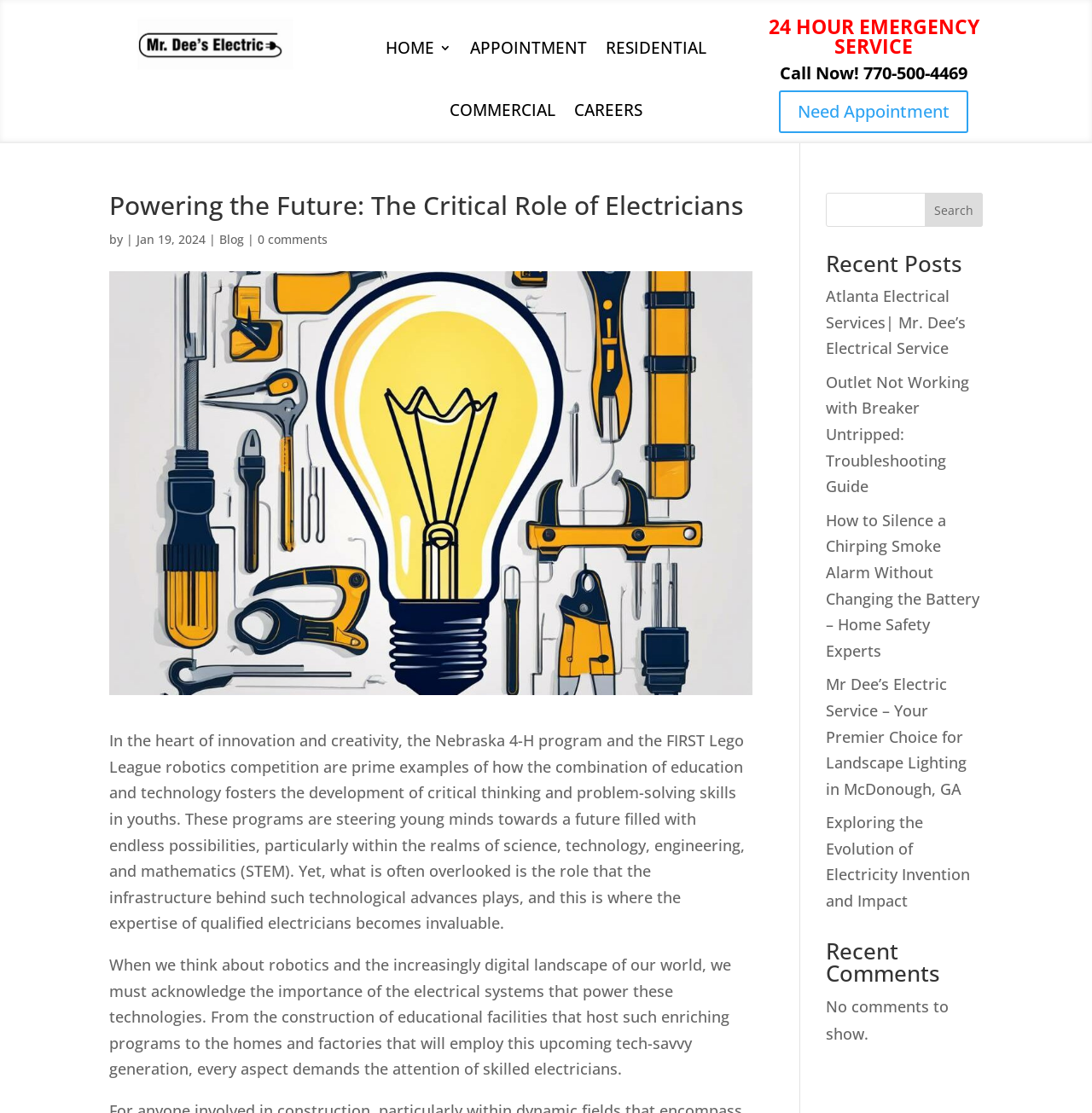What is the topic of the article?
Look at the image and provide a detailed response to the question.

I inferred the topic by reading the static text 'In the heart of innovation and creativity, the Nebraska 4-H program and the FIRST Lego League robotics competition are prime examples of how the combination of education and technology fosters the development of critical thinking and problem-solving skills in youths.' which suggests that the article is about the intersection of technology and education, and the importance of electricians in this context.